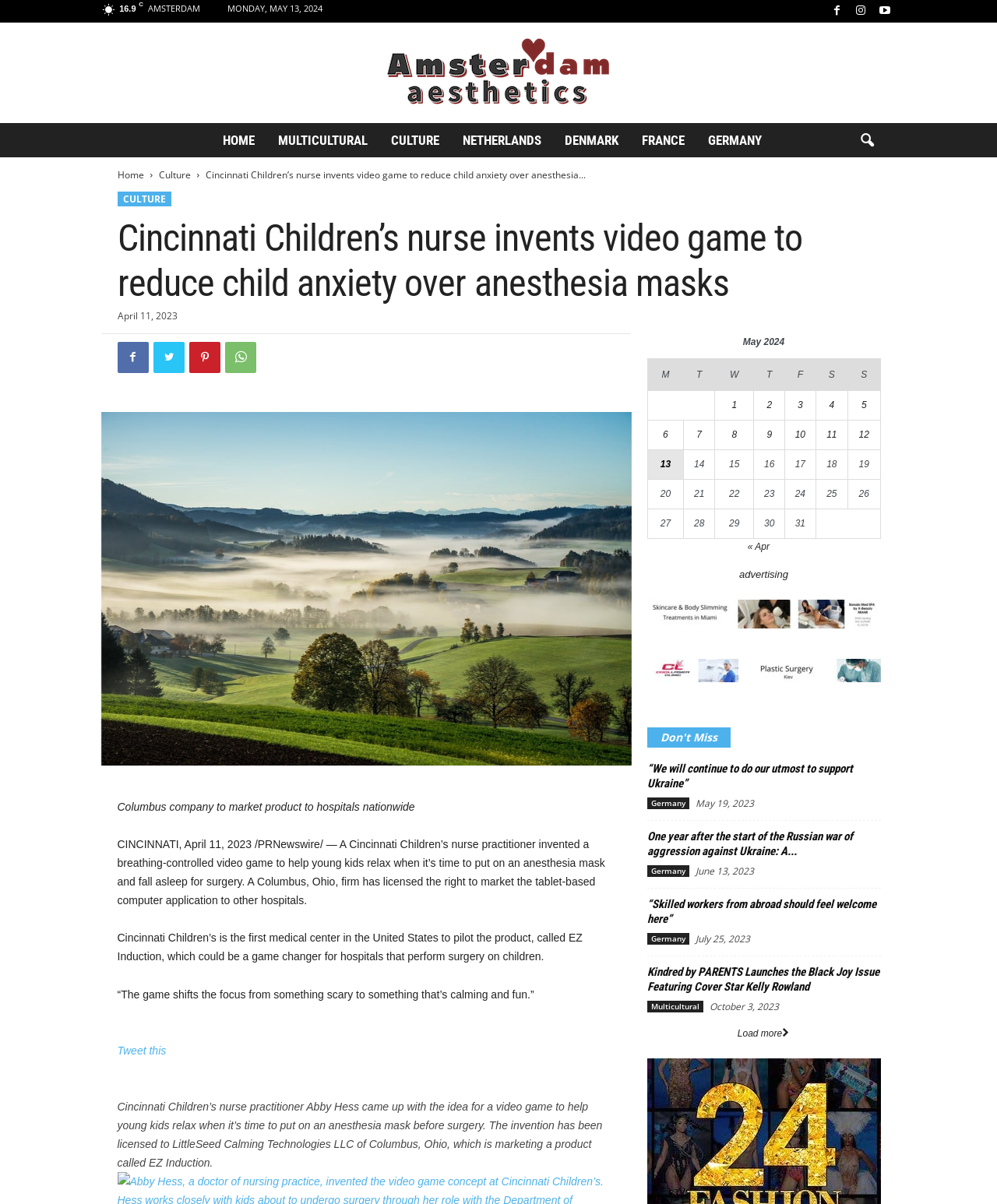Find the bounding box coordinates corresponding to the UI element with the description: "Facebook". The coordinates should be formatted as [left, top, right, bottom], with values as floats between 0 and 1.

[0.118, 0.284, 0.149, 0.31]